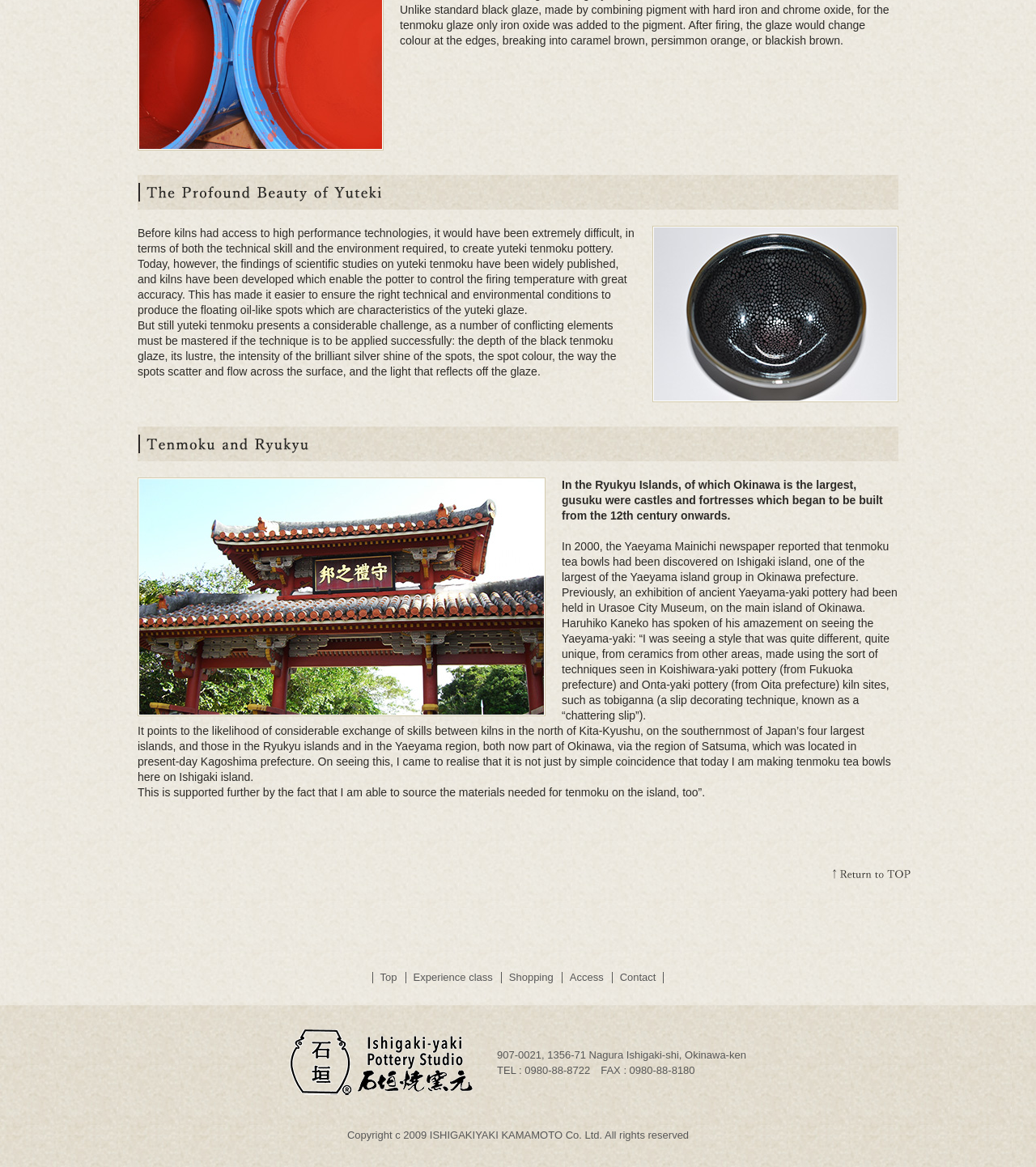What is the relationship between Yuteki Tenmoku and Ryukyu?
Please provide a comprehensive answer based on the details in the screenshot.

The text discusses the discovery of Tenmoku tea bowls on Ishigaki island, which is part of the Ryukyu Islands, and suggests a historical connection between Yuteki Tenmoku and the Ryukyu region.